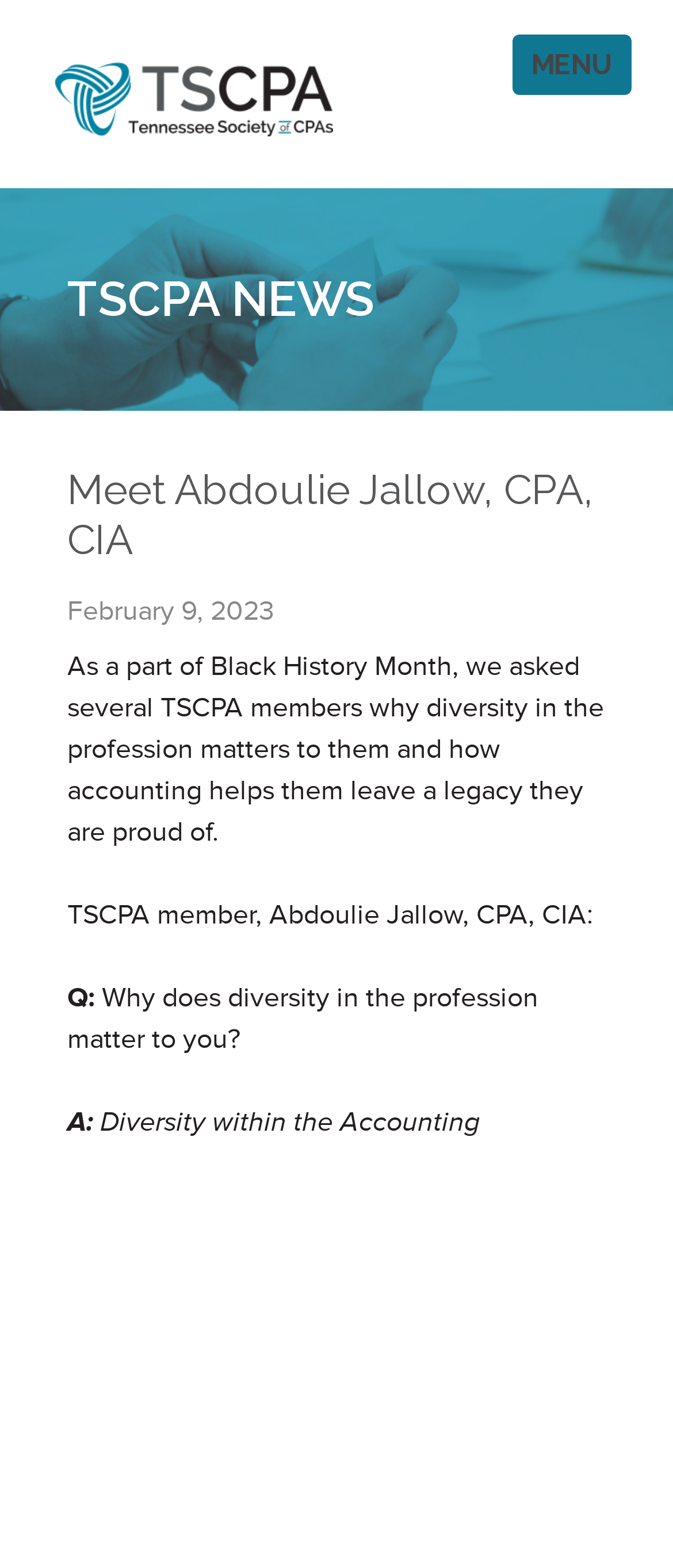Using the given description, provide the bounding box coordinates formatted as (top-left x, top-left y, bottom-right x, bottom-right y), with all values being floating point numbers between 0 and 1. Description: August 4, 2020

None